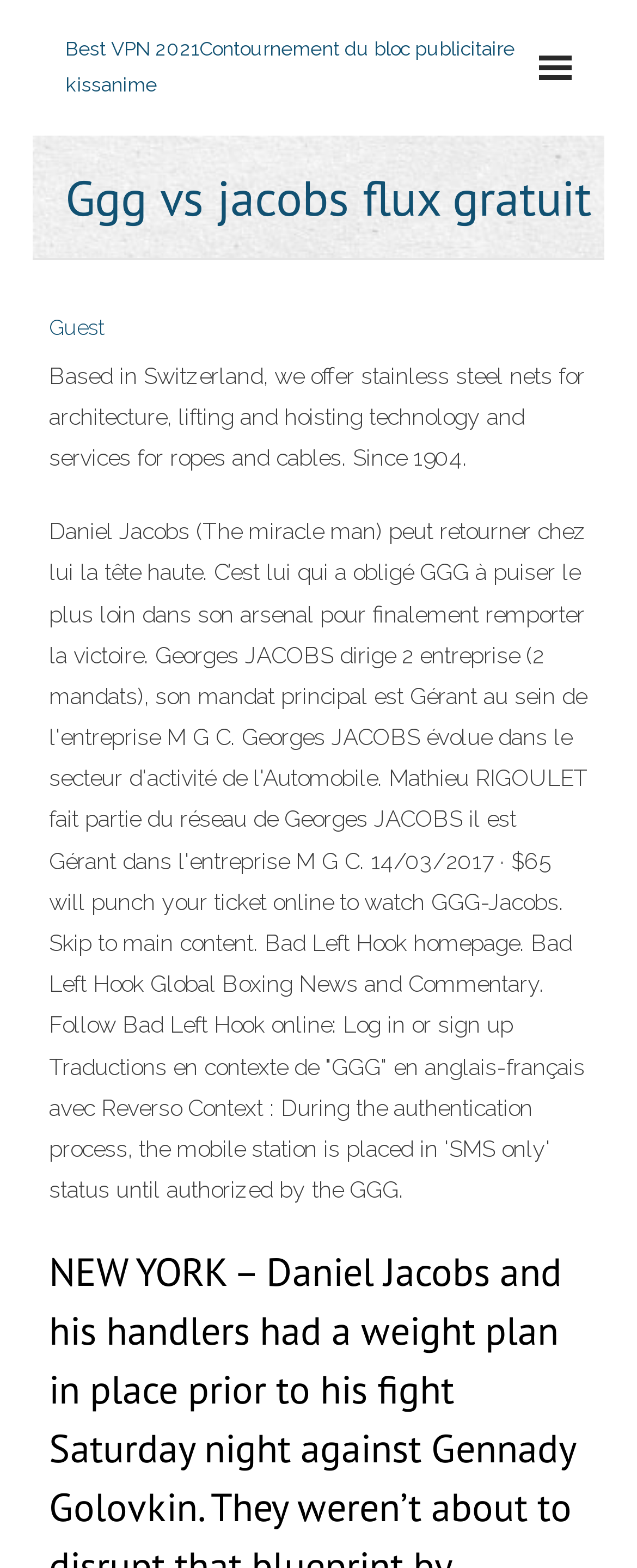What is the main topic of this webpage? Using the information from the screenshot, answer with a single word or phrase.

GGG vs Jacobs